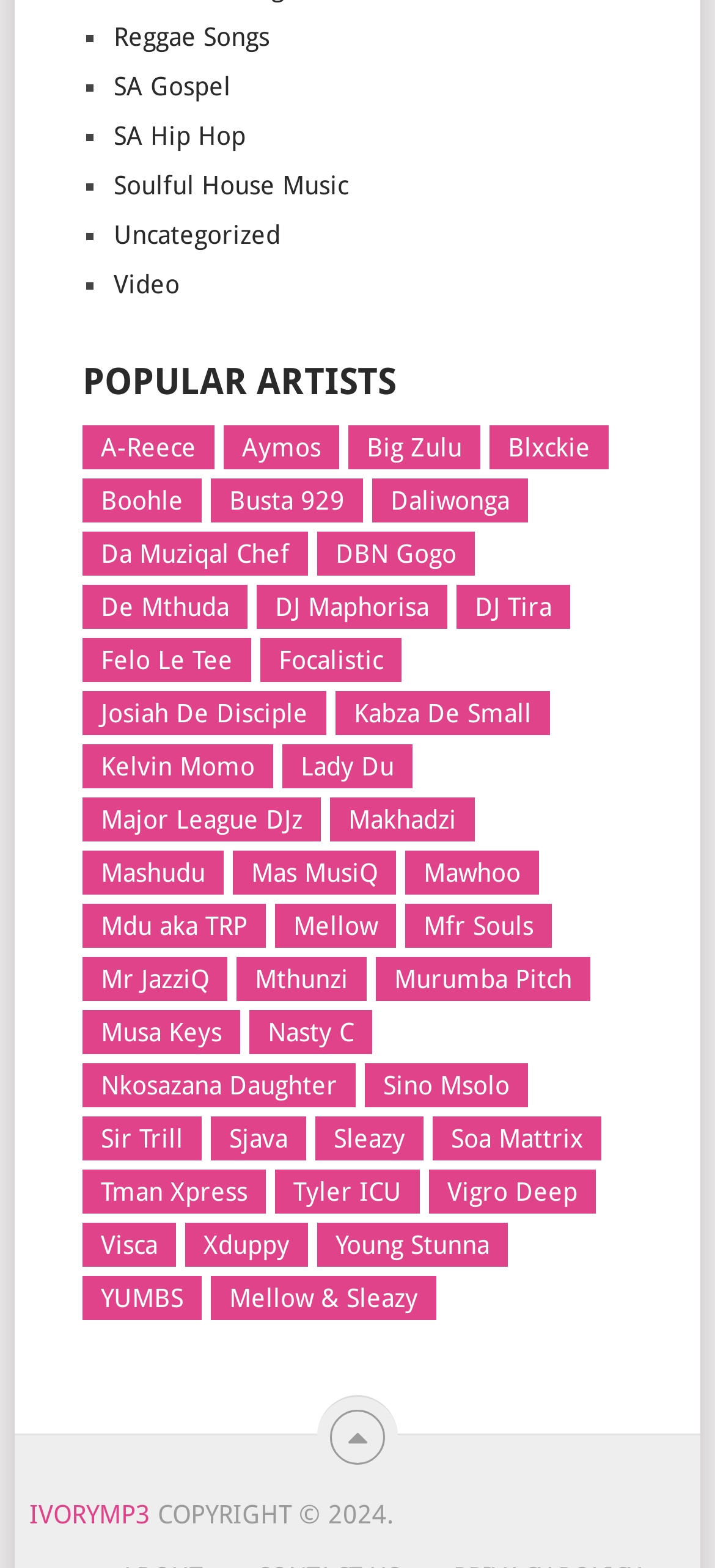Can you identify the bounding box coordinates of the clickable region needed to carry out this instruction: 'Explore SA Gospel music'? The coordinates should be four float numbers within the range of 0 to 1, stated as [left, top, right, bottom].

[0.159, 0.234, 0.323, 0.253]